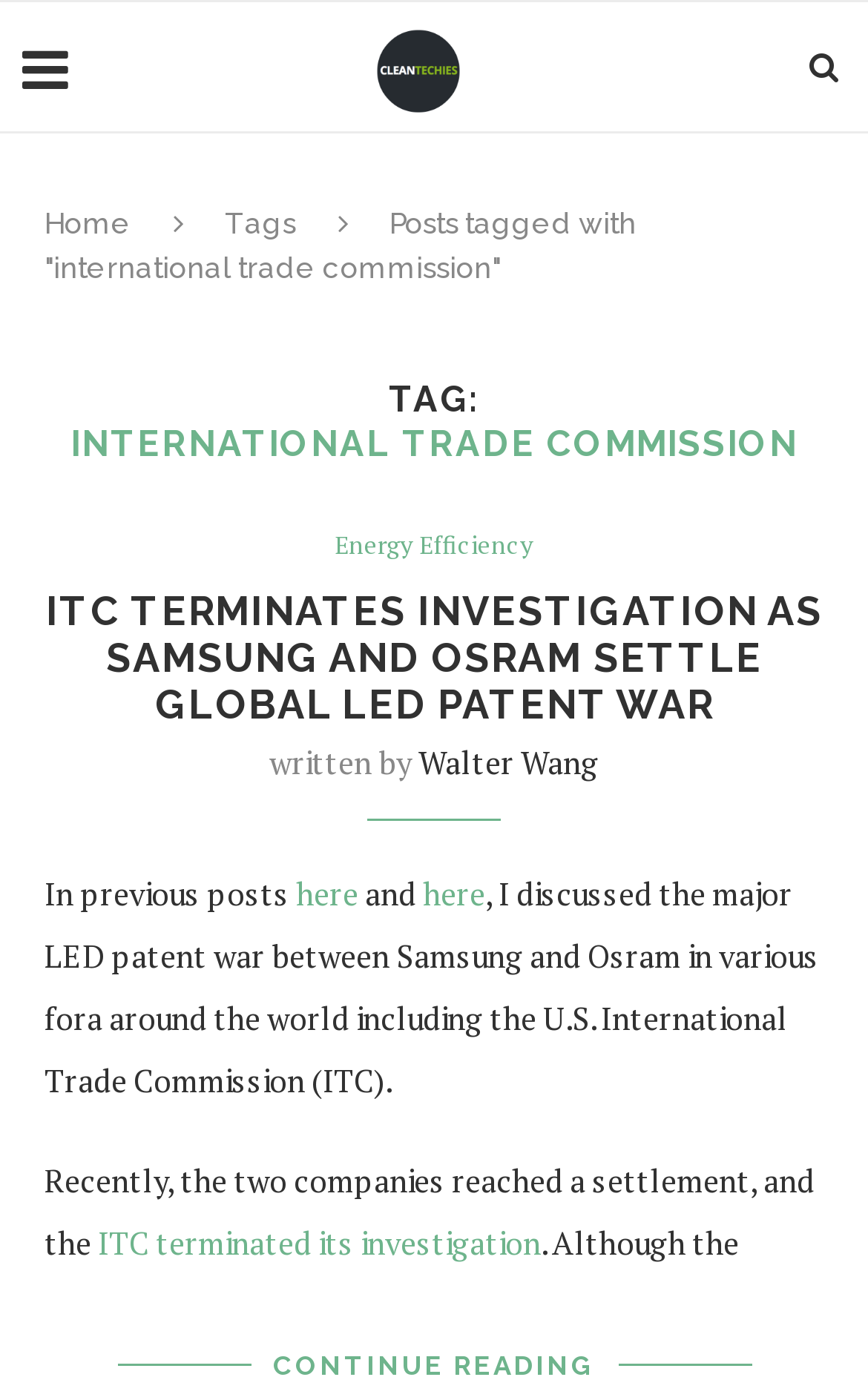What is the topic of the post?
Offer a detailed and full explanation in response to the question.

The topic of the post can be determined by looking at the heading element 'INTERNATIONAL TRADE COMMISSION' which is a child of the 'LayoutTable' element and has a bounding box coordinate of [0.081, 0.301, 0.919, 0.332]. This suggests that the post is related to the International Trade Commission.